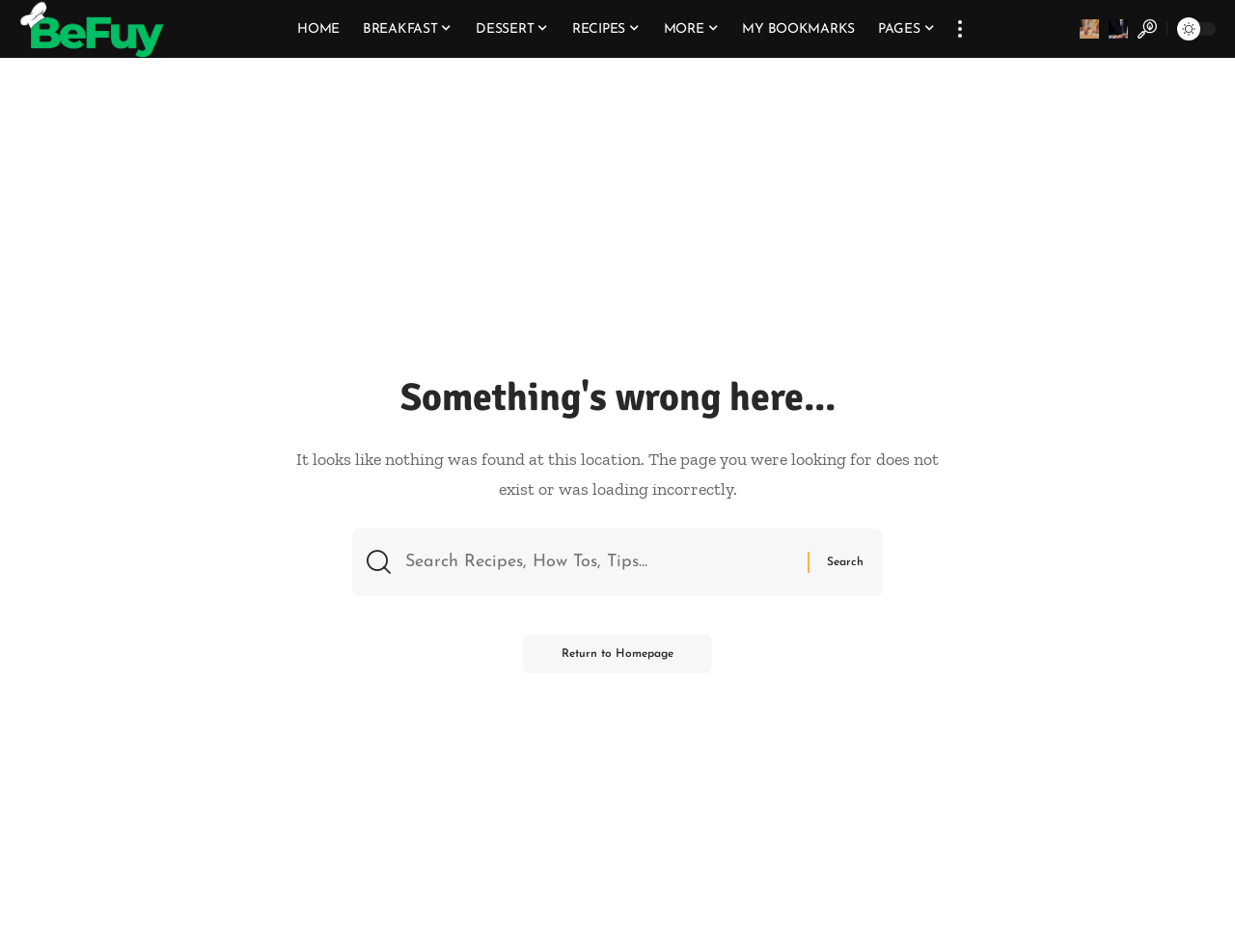Refer to the element description Chilliwack Roofing & Siding and identify the corresponding bounding box in the screenshot. Format the coordinates as (top-left x, top-left y, bottom-right x, bottom-right y) with values in the range of 0 to 1.

None